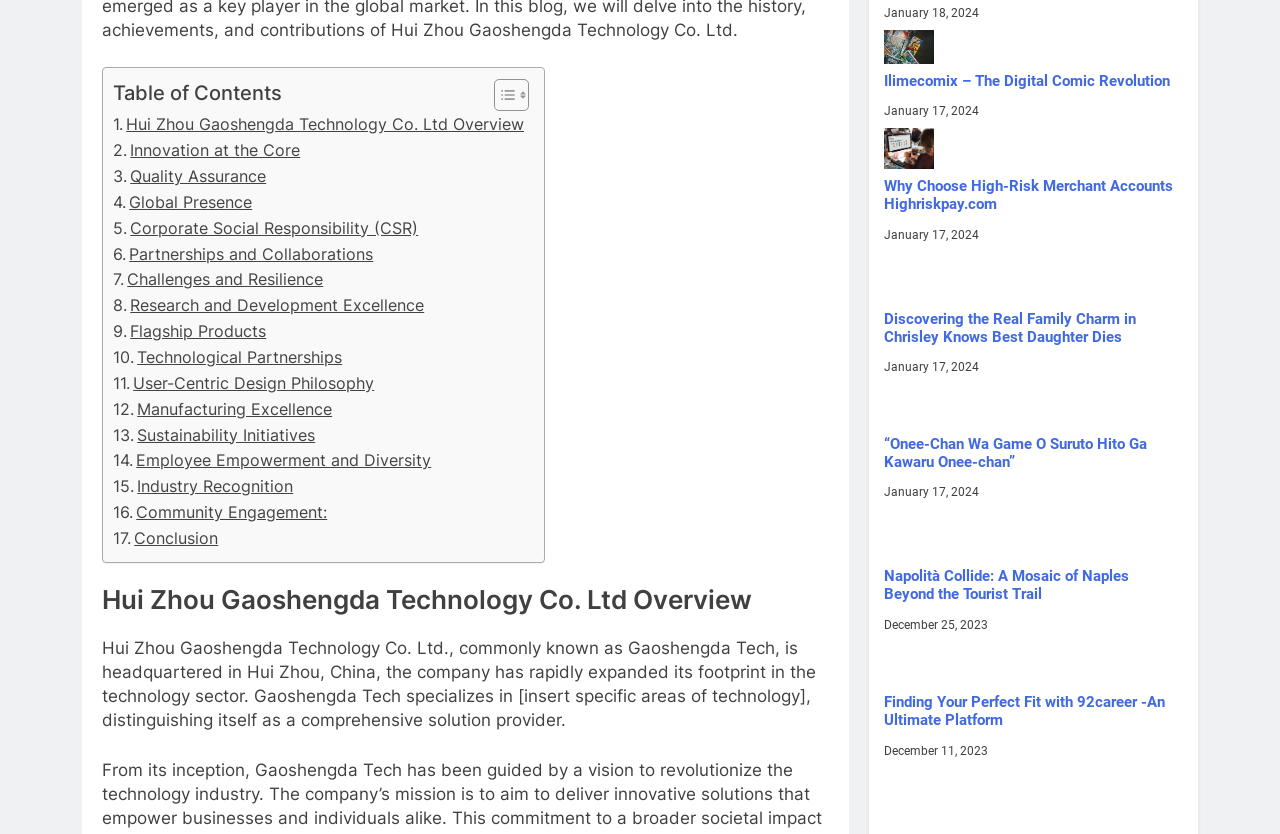Please find the bounding box coordinates of the clickable region needed to complete the following instruction: "Read Ilimecomix – The Digital Comic Revolution". The bounding box coordinates must consist of four float numbers between 0 and 1, i.e., [left, top, right, bottom].

[0.691, 0.086, 0.914, 0.108]